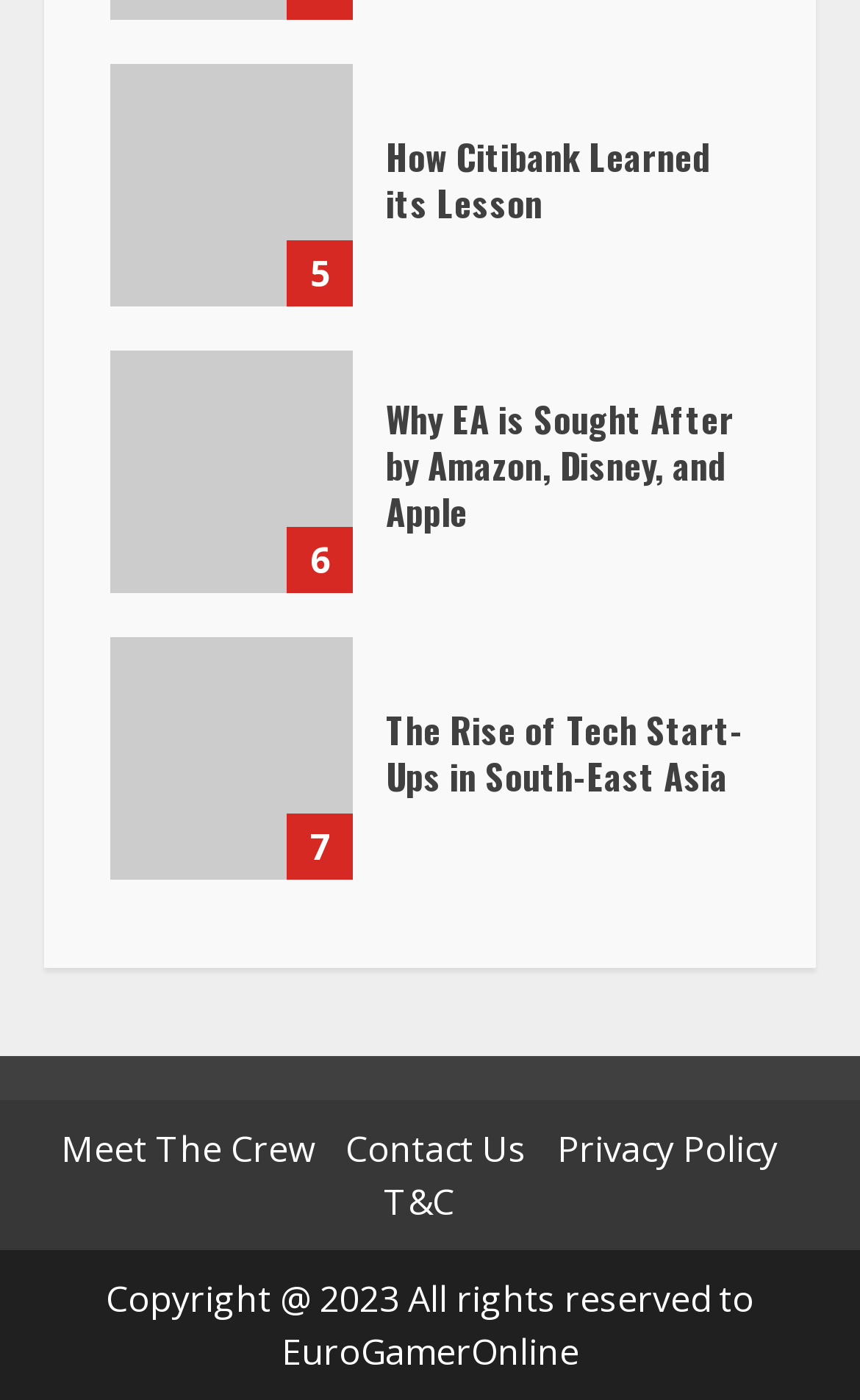Pinpoint the bounding box coordinates of the clickable element to carry out the following instruction: "Explore the rise of tech start-ups in South-East Asia."

[0.128, 0.455, 0.41, 0.628]